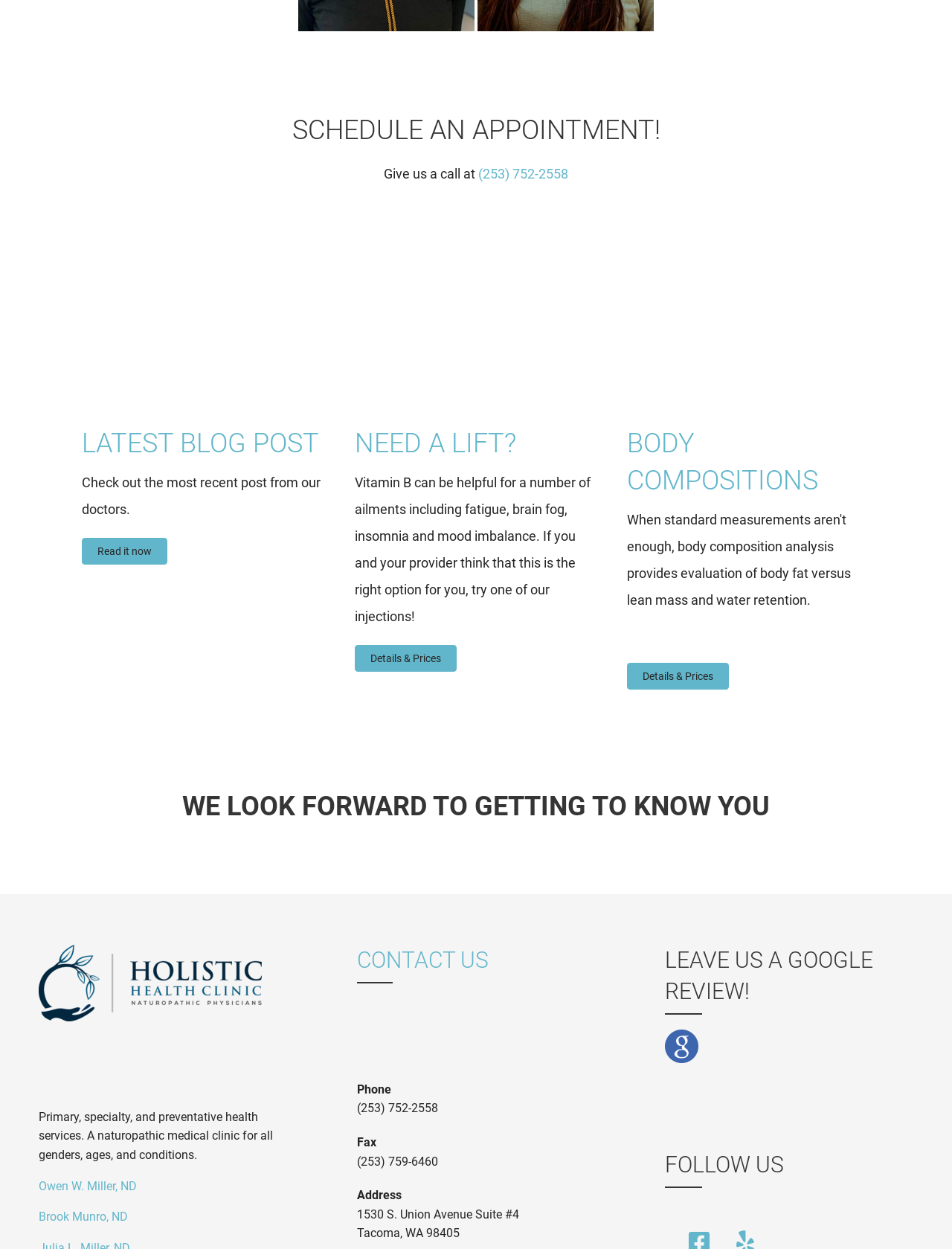Please specify the bounding box coordinates of the area that should be clicked to accomplish the following instruction: "Read the latest blog post". The coordinates should consist of four float numbers between 0 and 1, i.e., [left, top, right, bottom].

[0.086, 0.431, 0.176, 0.452]